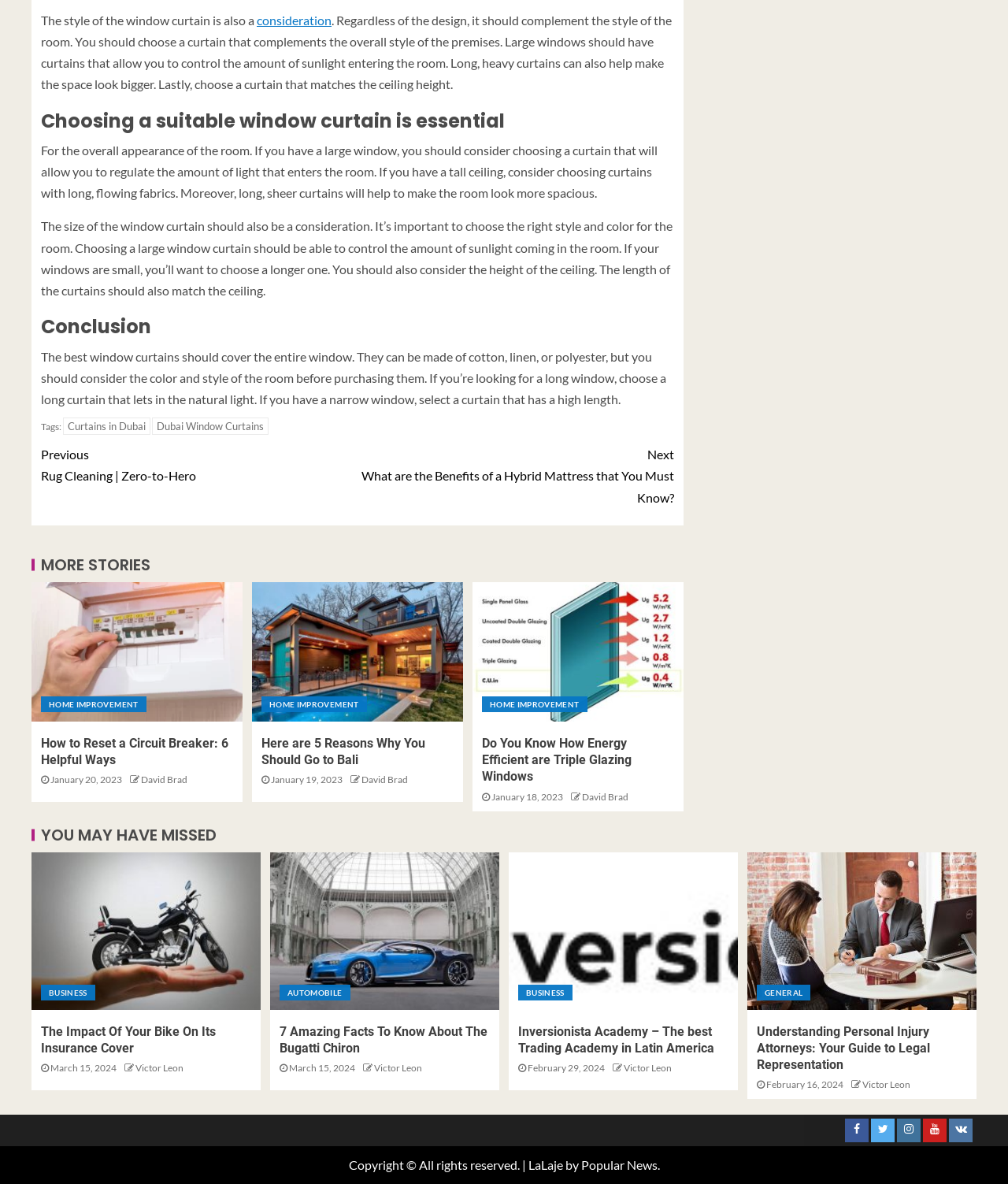Locate the bounding box coordinates of the element I should click to achieve the following instruction: "Go to Home page".

None